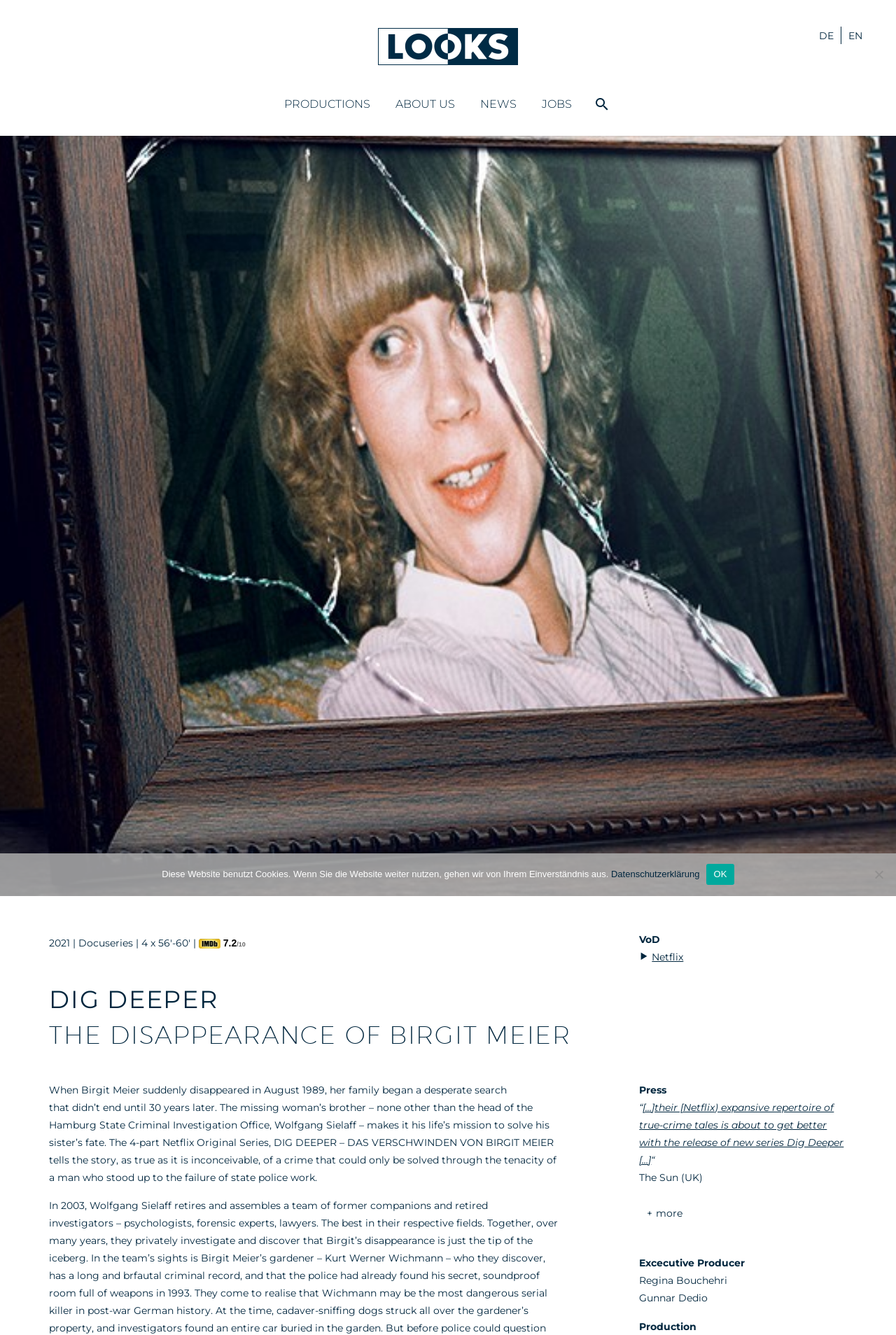Answer the following query concisely with a single word or phrase:
What is the rating of the docuseries?

7.2/10